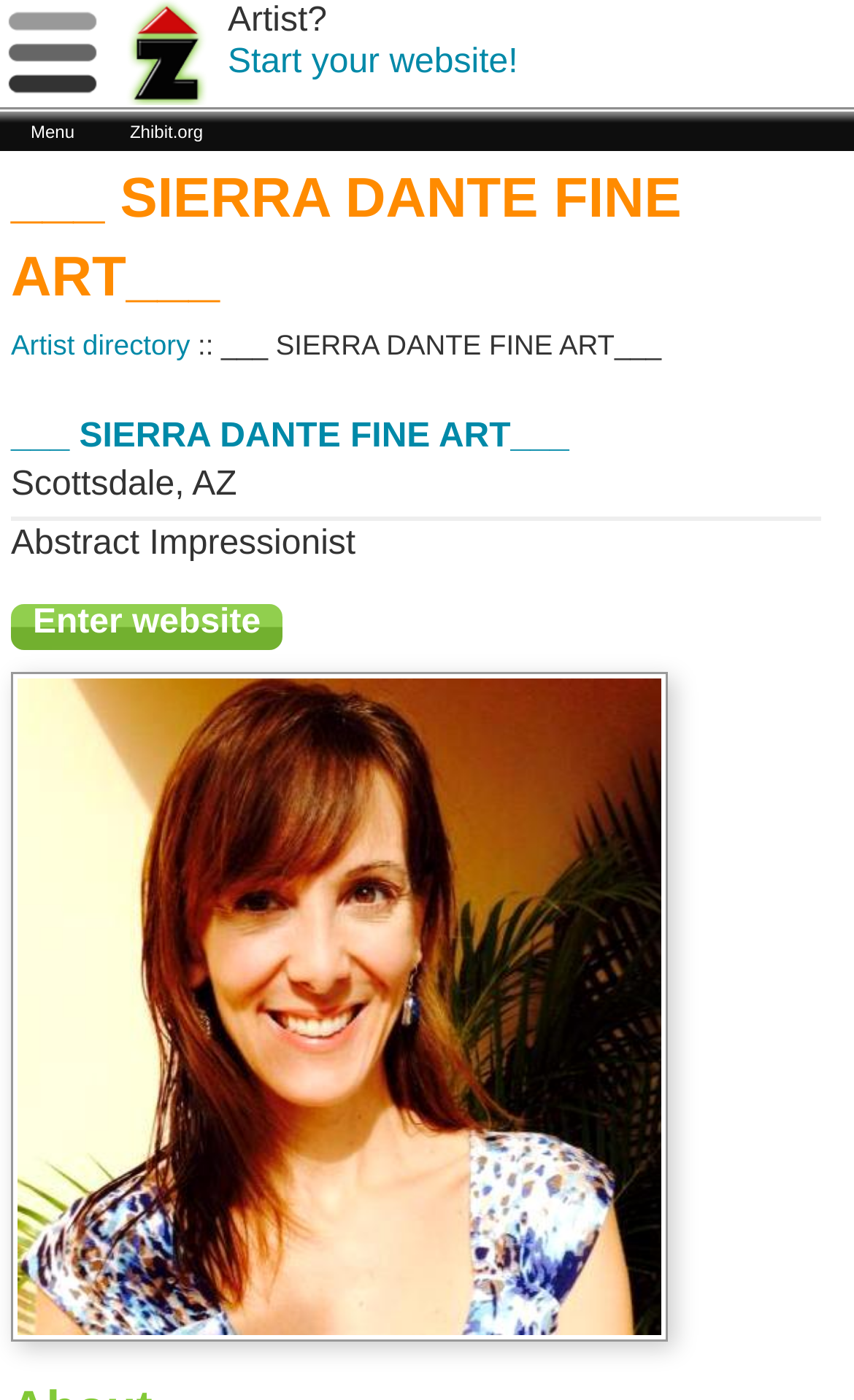Please identify the bounding box coordinates of the element I need to click to follow this instruction: "visit garden tips page".

None